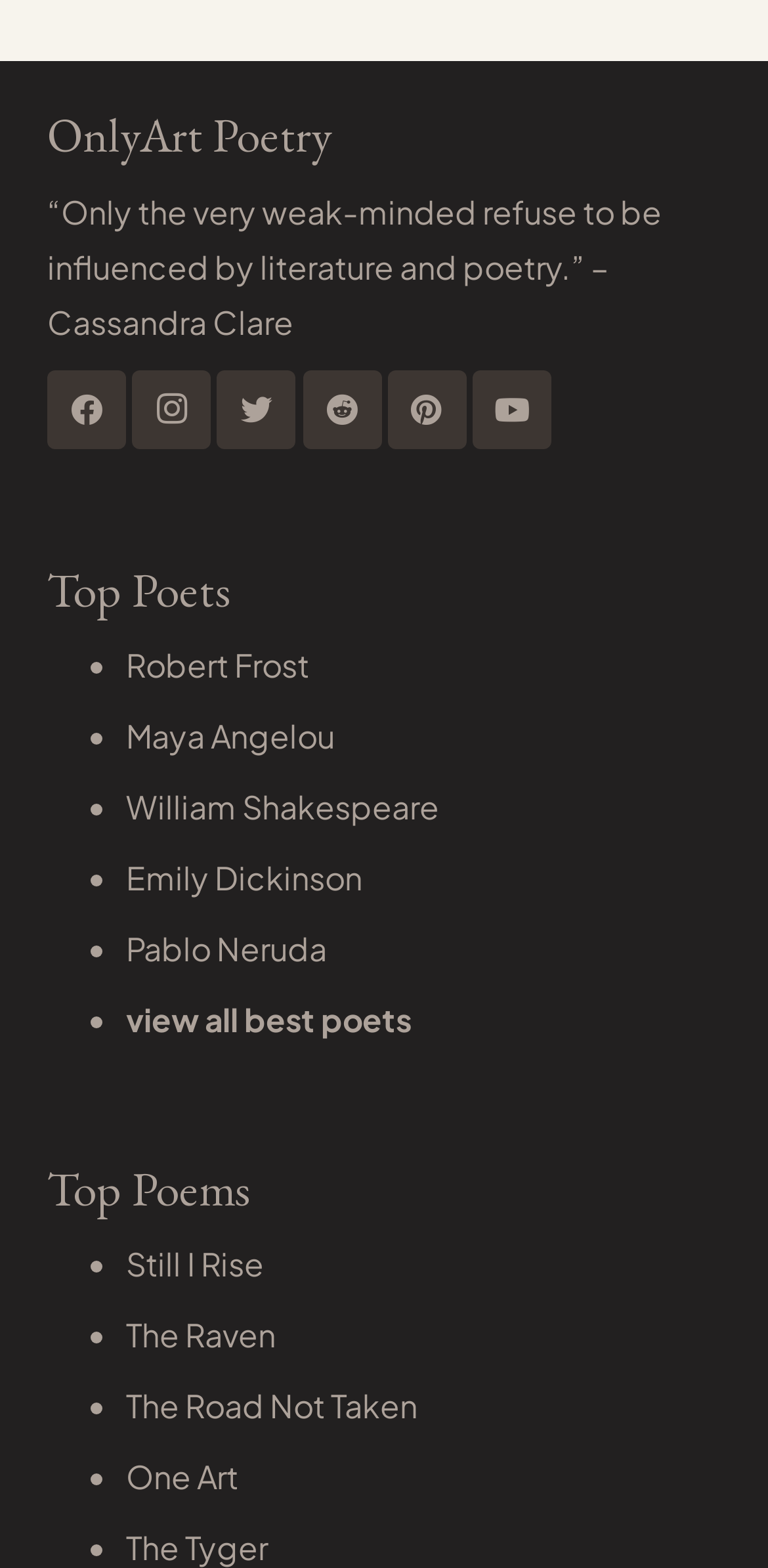Identify the bounding box coordinates of the clickable region to carry out the given instruction: "view poems by Robert Frost".

[0.164, 0.411, 0.403, 0.437]